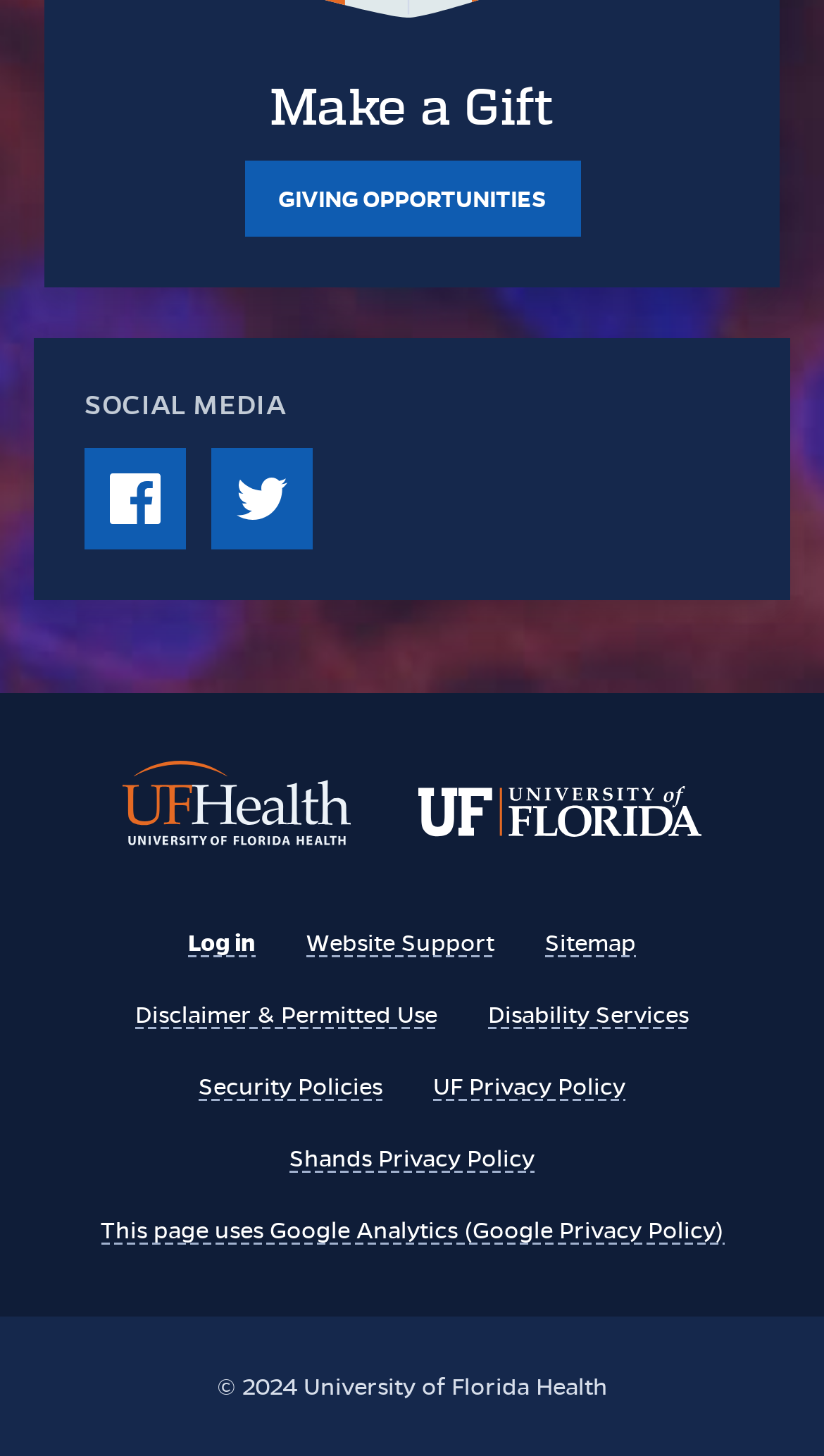Please answer the following query using a single word or phrase: 
What is the main heading of the gift section?

Make a Gift